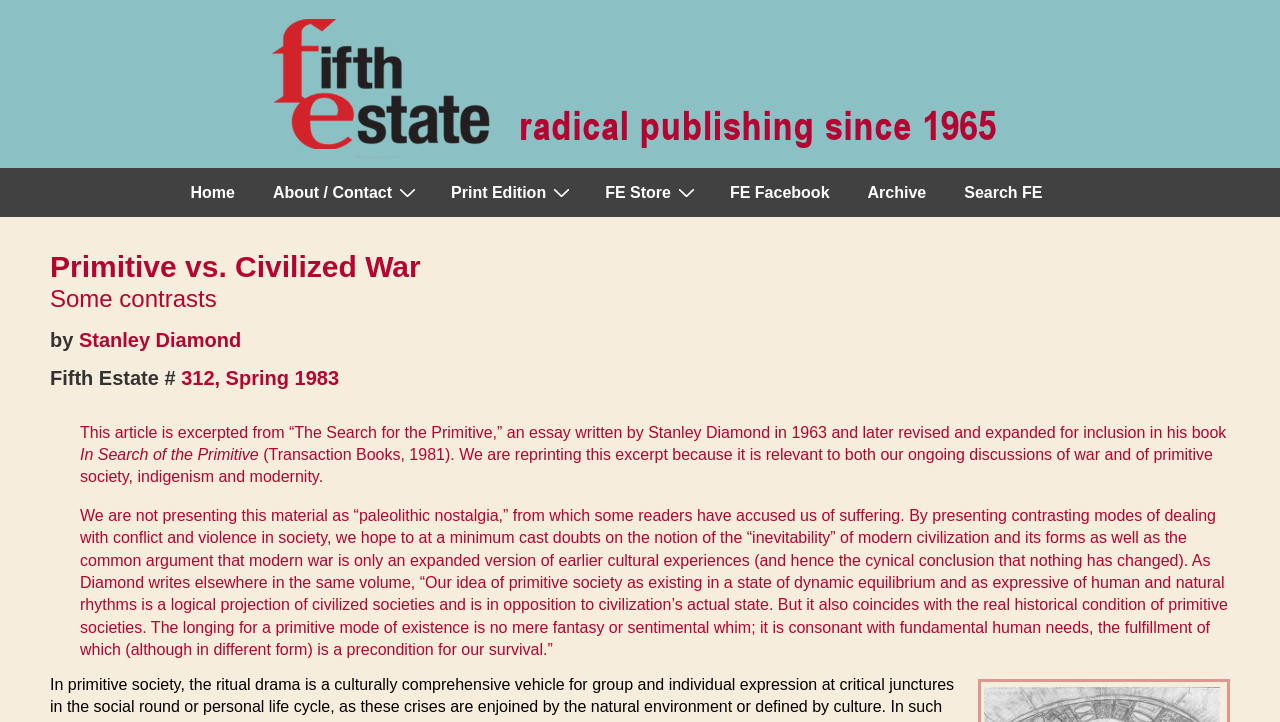Determine the bounding box coordinates of the target area to click to execute the following instruction: "View About / Contact page."

[0.199, 0.234, 0.337, 0.301]